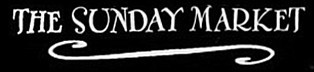What is the tone of the design in the image?
Please answer the question with a detailed and comprehensive explanation.

The caption describes the design as 'elegant', implying that the tone of the design is sophisticated and refined, which is likely to create a charming and inviting ambiance.